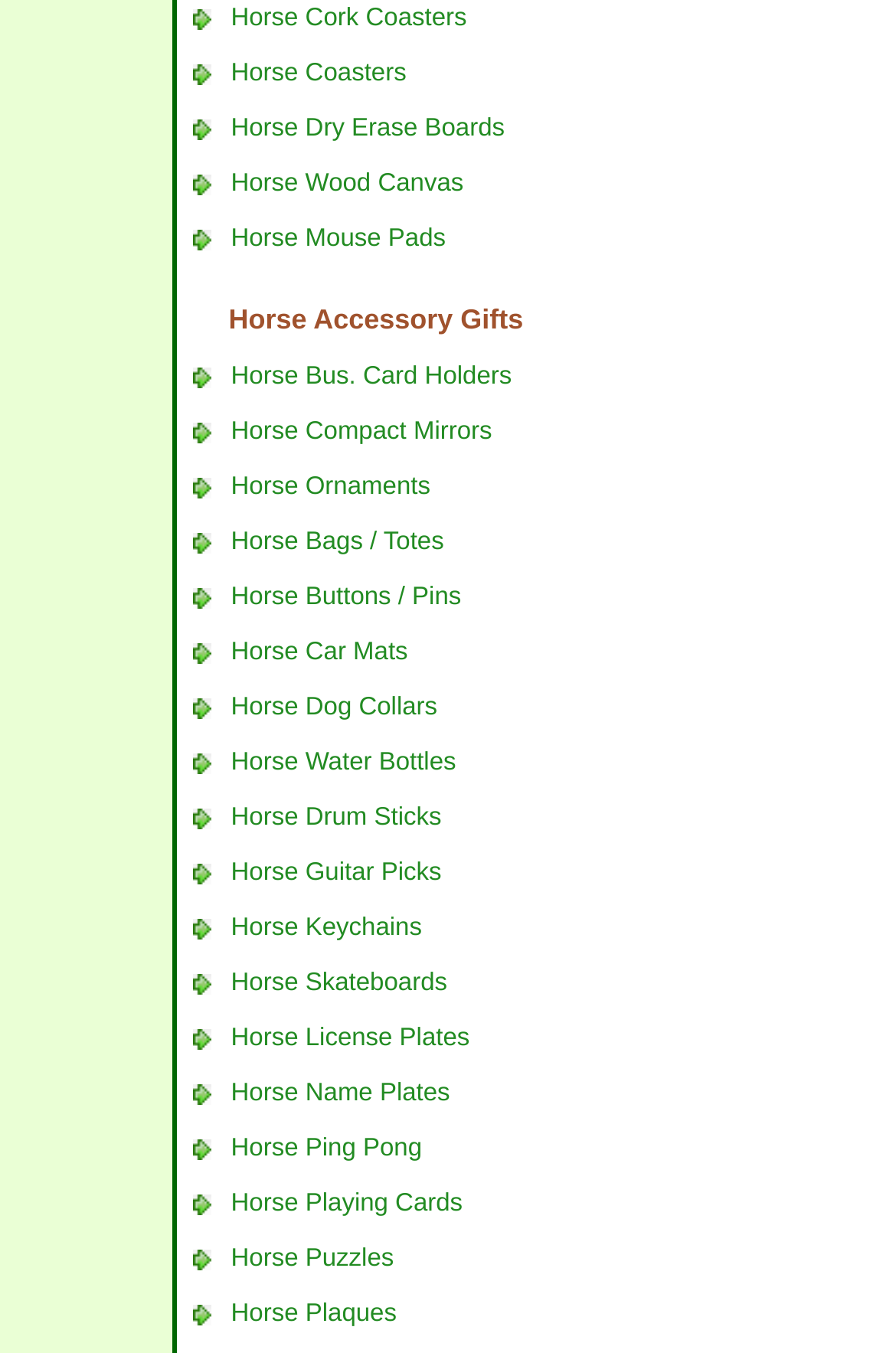Using floating point numbers between 0 and 1, provide the bounding box coordinates in the format (top-left x, top-left y, bottom-right x, bottom-right y). Locate the UI element described here: Horse Ornaments

[0.258, 0.349, 0.48, 0.369]